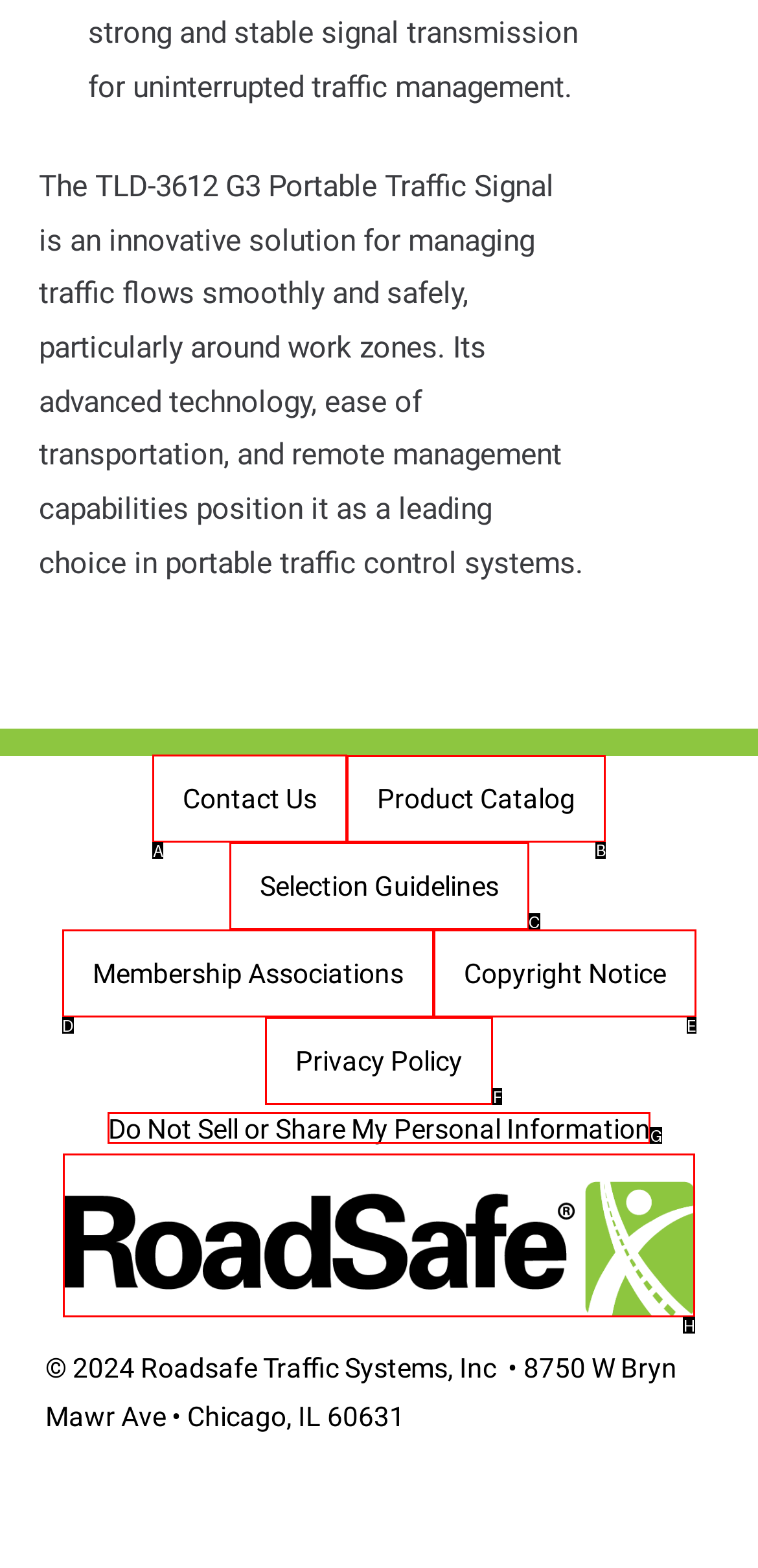Among the marked elements in the screenshot, which letter corresponds to the UI element needed for the task: View Product Catalog?

B